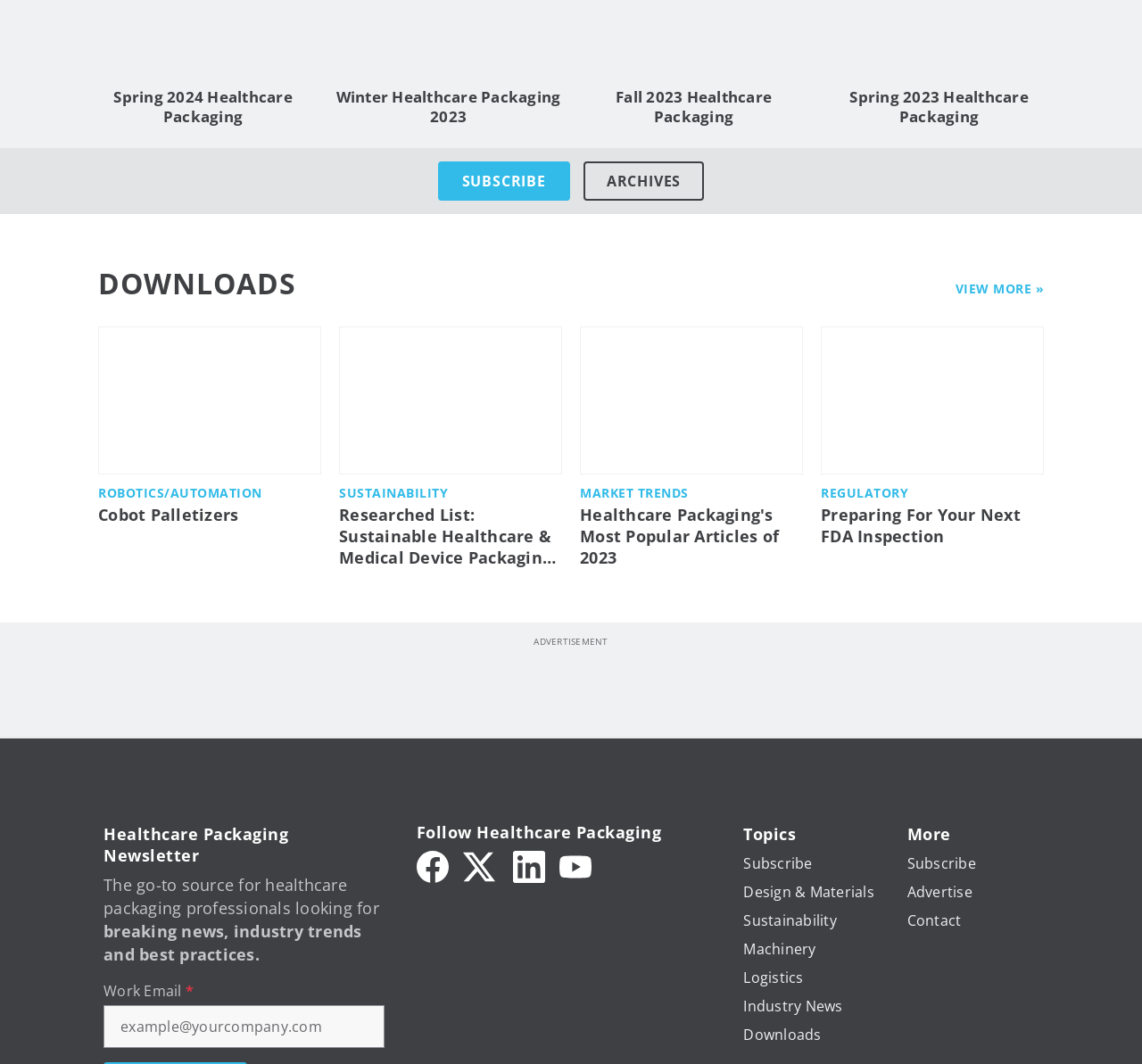Identify the bounding box coordinates of the region that needs to be clicked to carry out this instruction: "Enter your work email address". Provide these coordinates as four float numbers ranging from 0 to 1, i.e., [left, top, right, bottom].

[0.091, 0.944, 0.336, 0.985]